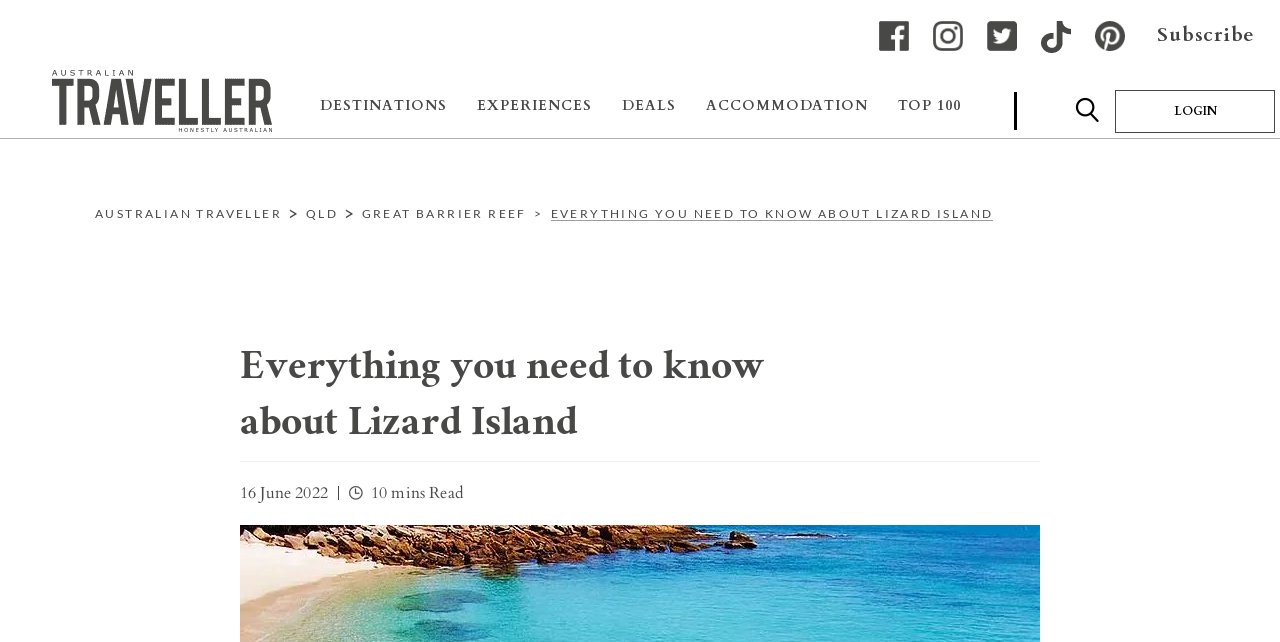Please provide a detailed answer to the question below by examining the image:
What is the category of the webpage?

The webpage is categorized under DESTINATIONS, which is one of the generic elements on the webpage, along with EXPERIENCES, DEALS, ACCOMMODATION, and TOP 100.